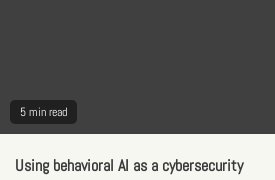What is the main topic of the article?
Please provide a comprehensive answer based on the details in the screenshot.

The main topic of the article can be inferred from the heading 'Using behavioral AI as a cybersecurity tool', which suggests that the article discusses the application of behavioral AI in the realm of cybersecurity.